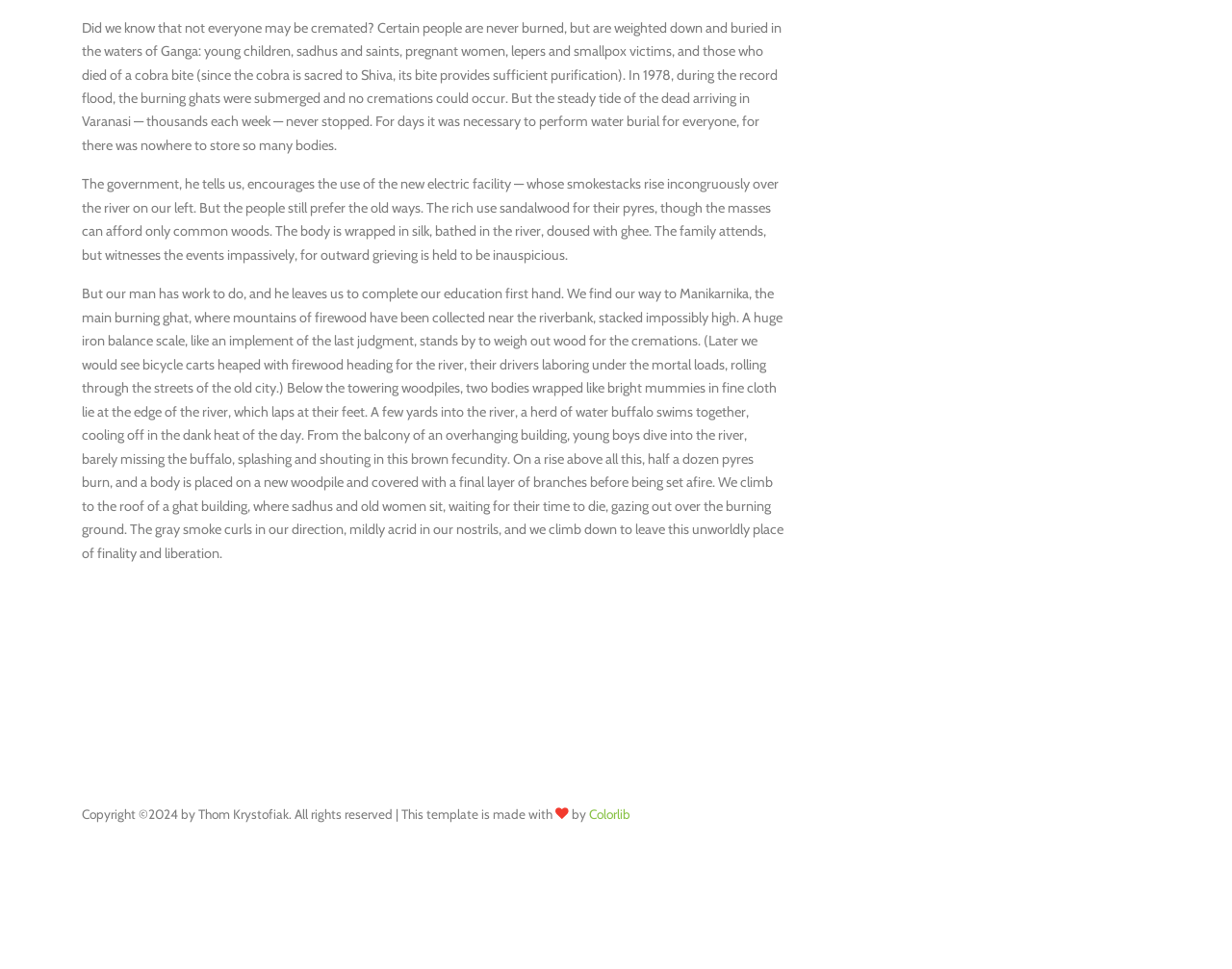Provide the bounding box coordinates of the UI element that matches the description: "Colorlib".

[0.478, 0.832, 0.512, 0.848]